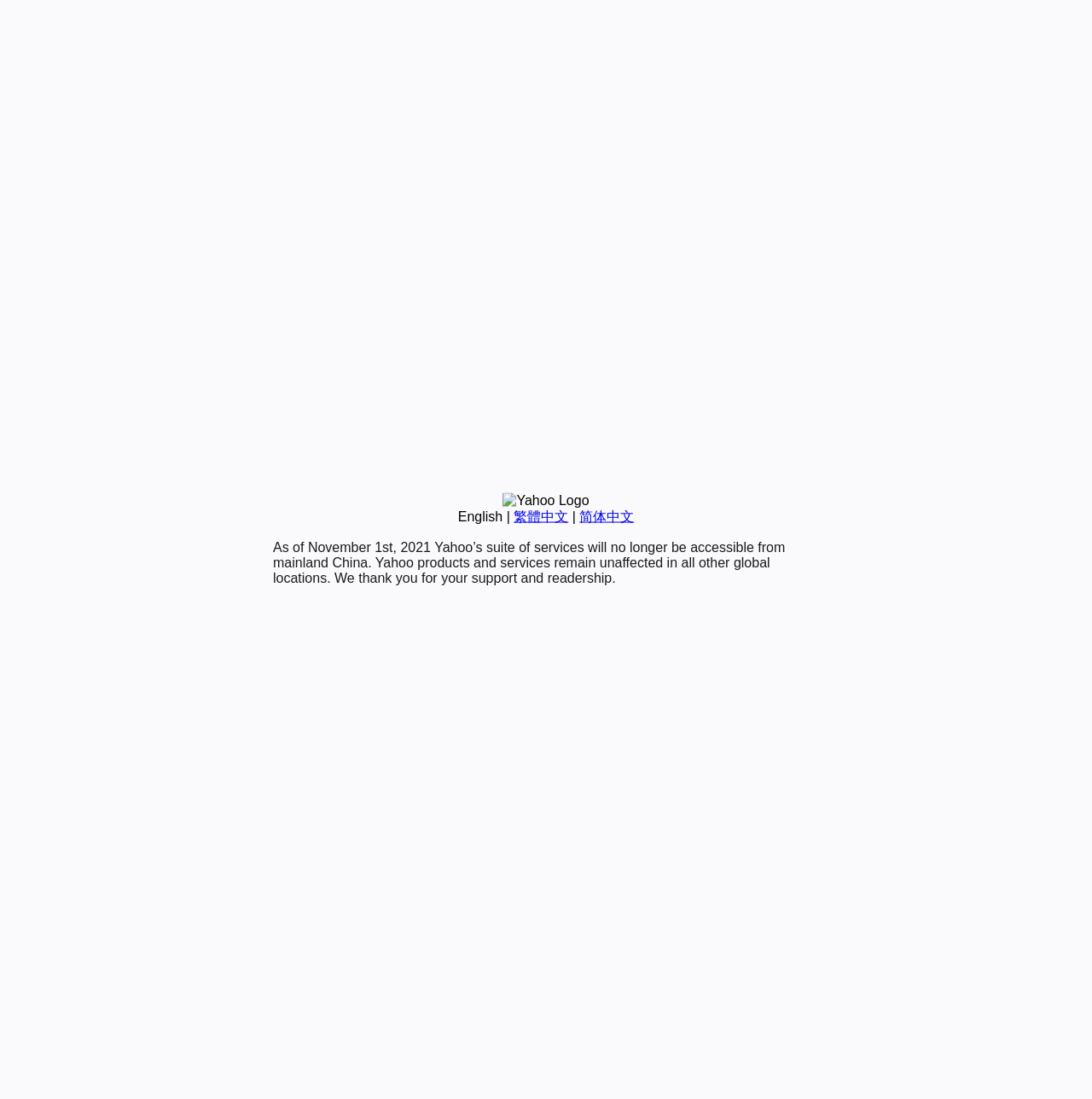Determine the bounding box for the described UI element: "English".

[0.419, 0.463, 0.46, 0.476]